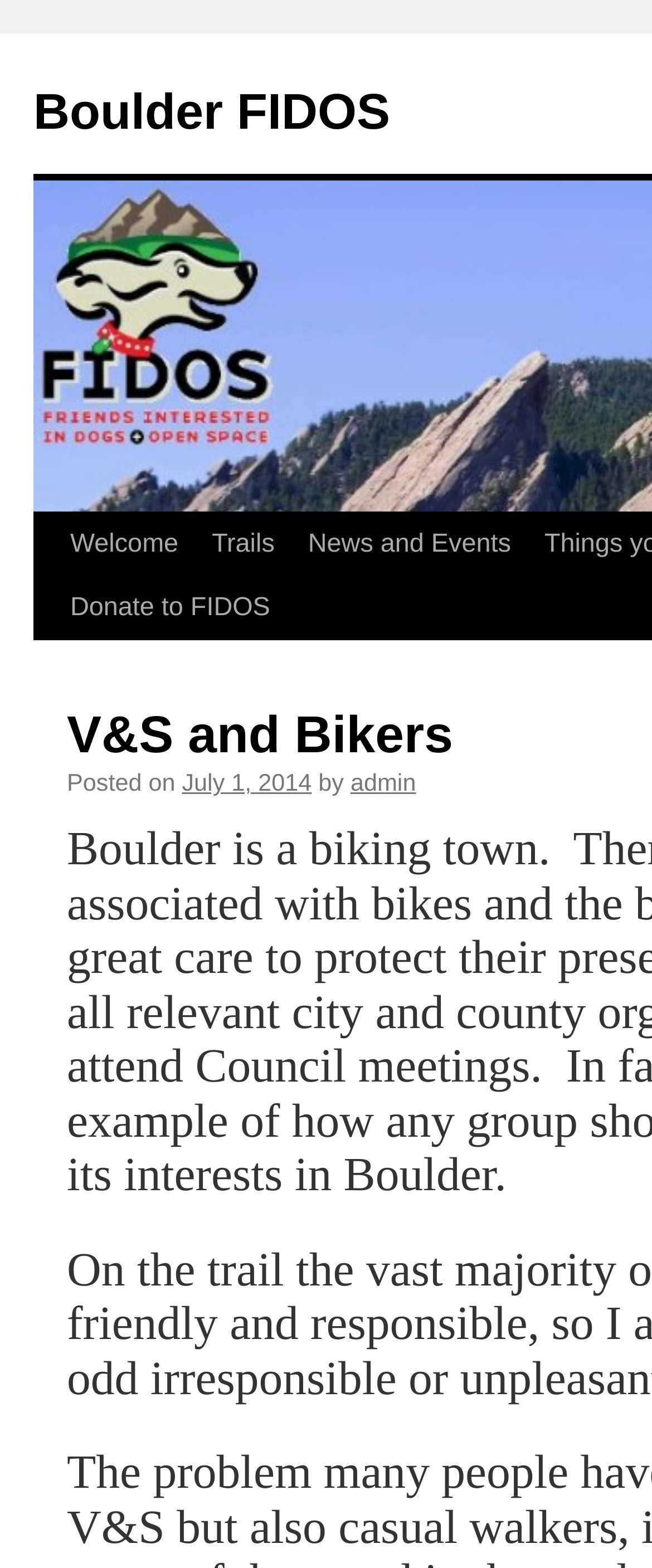From the details in the image, provide a thorough response to the question: How many main navigation links are there?

I counted the main navigation links on the top of the webpage, which are 'Welcome', 'Trails', 'News and Events', and 'Donate to FIDOS'. Therefore, there are 4 main navigation links.